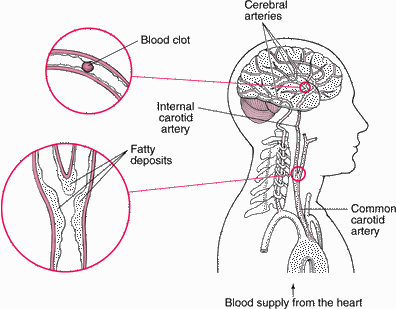What is atherosclerosis?
Answer with a single word or phrase by referring to the visual content.

Fatty buildups in arteries